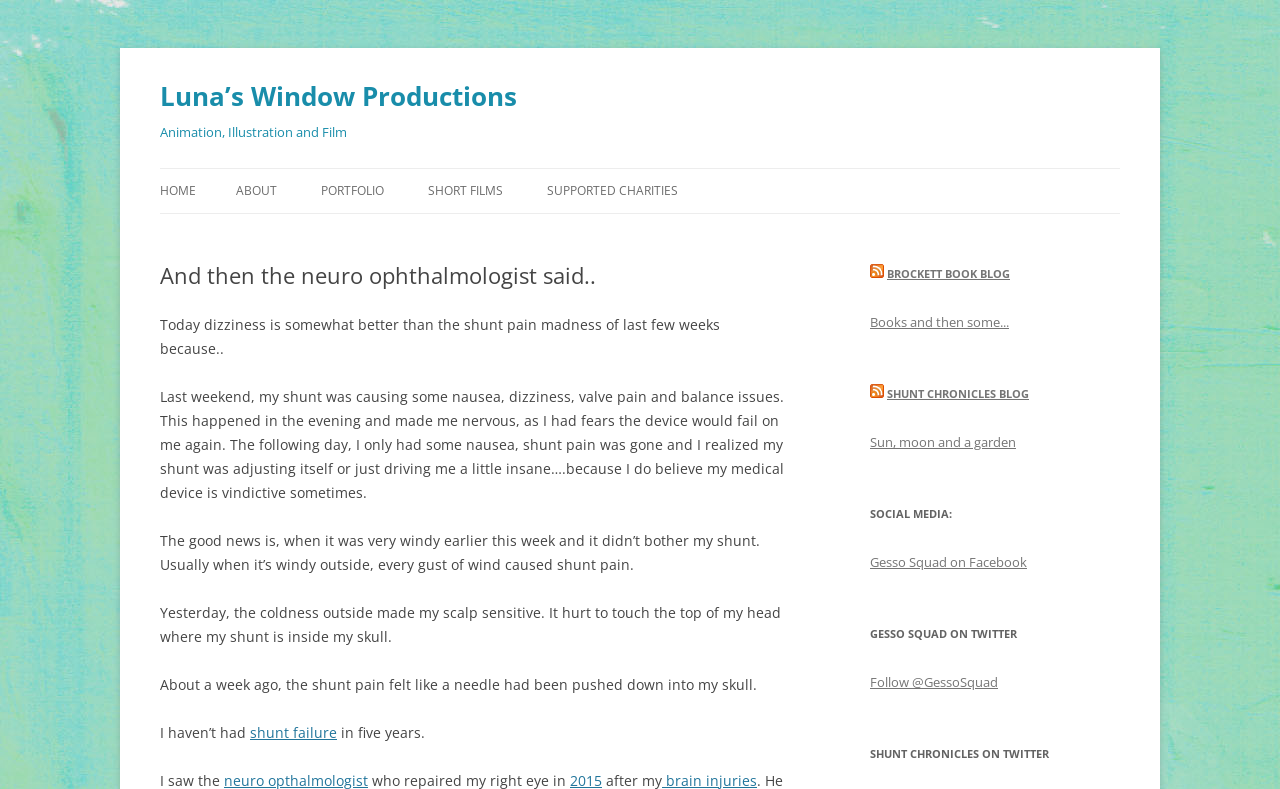Can you find the bounding box coordinates for the element that needs to be clicked to execute this instruction: "Click on HOME"? The coordinates should be given as four float numbers between 0 and 1, i.e., [left, top, right, bottom].

[0.125, 0.214, 0.153, 0.27]